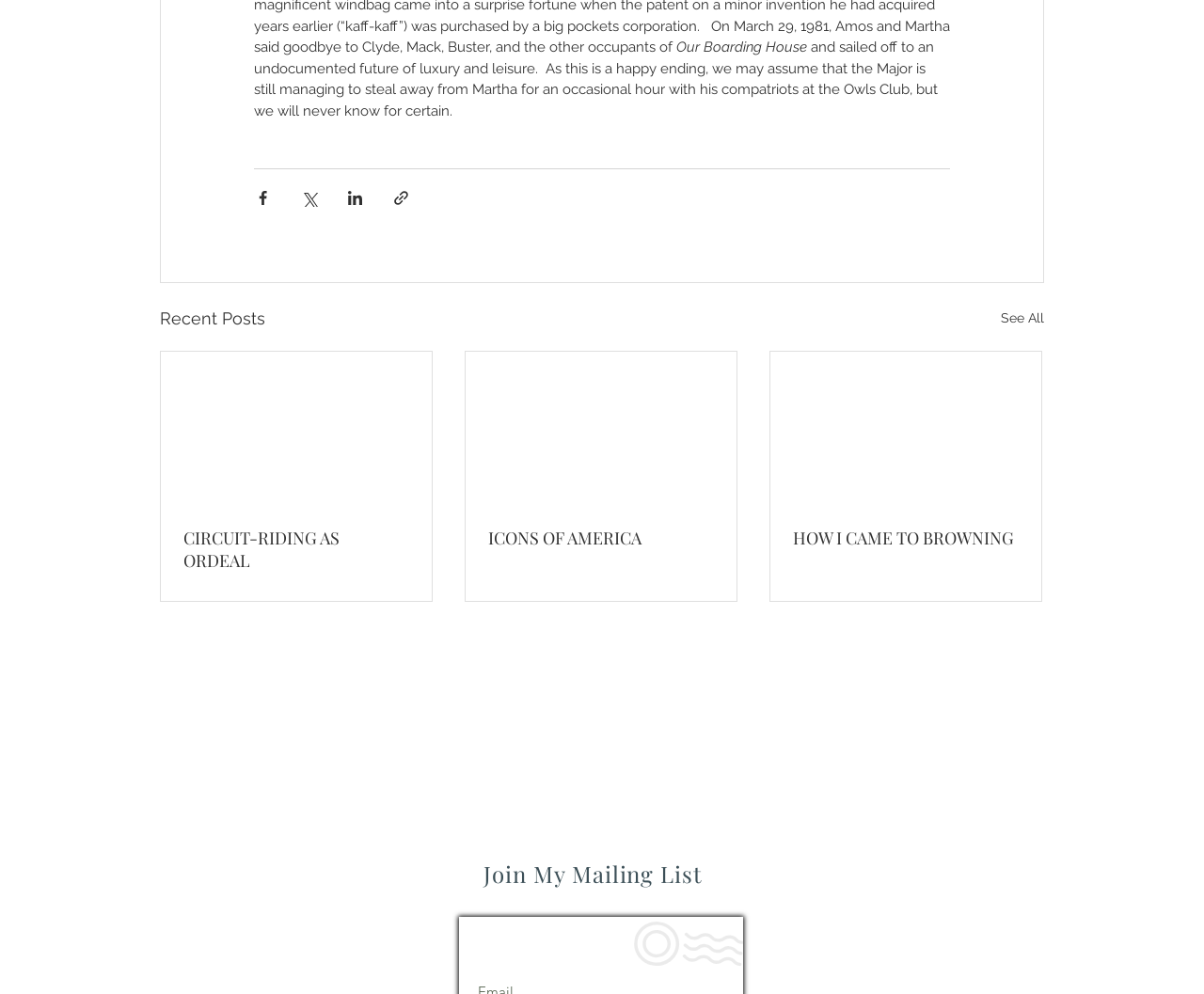Please provide a comprehensive response to the question based on the details in the image: How many social media sharing options are available?

There are four social media sharing options available, which can be found by looking at the buttons with the text 'Share via Facebook', 'Share via Twitter', 'Share via LinkedIn', and 'Share via link'.